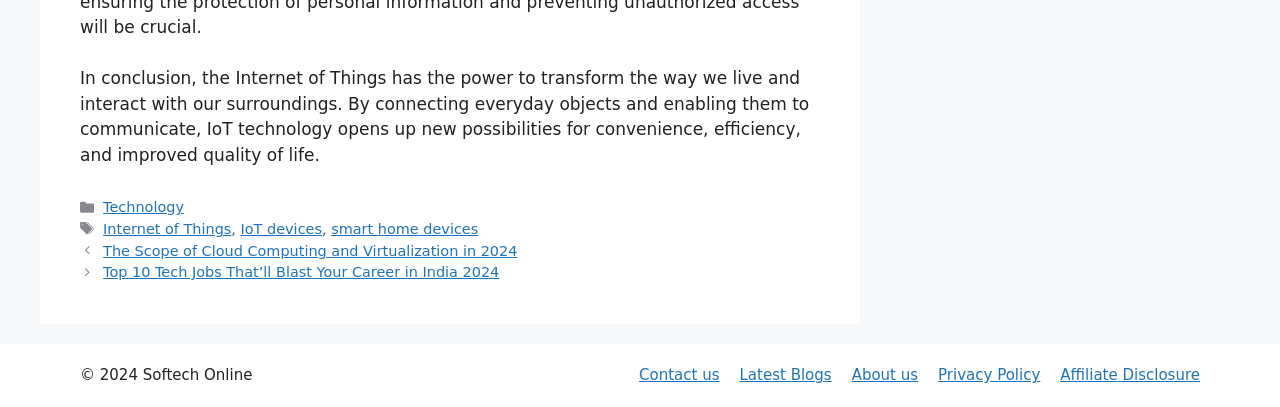How many links are available in the 'Posts' section?
By examining the image, provide a one-word or phrase answer.

Two